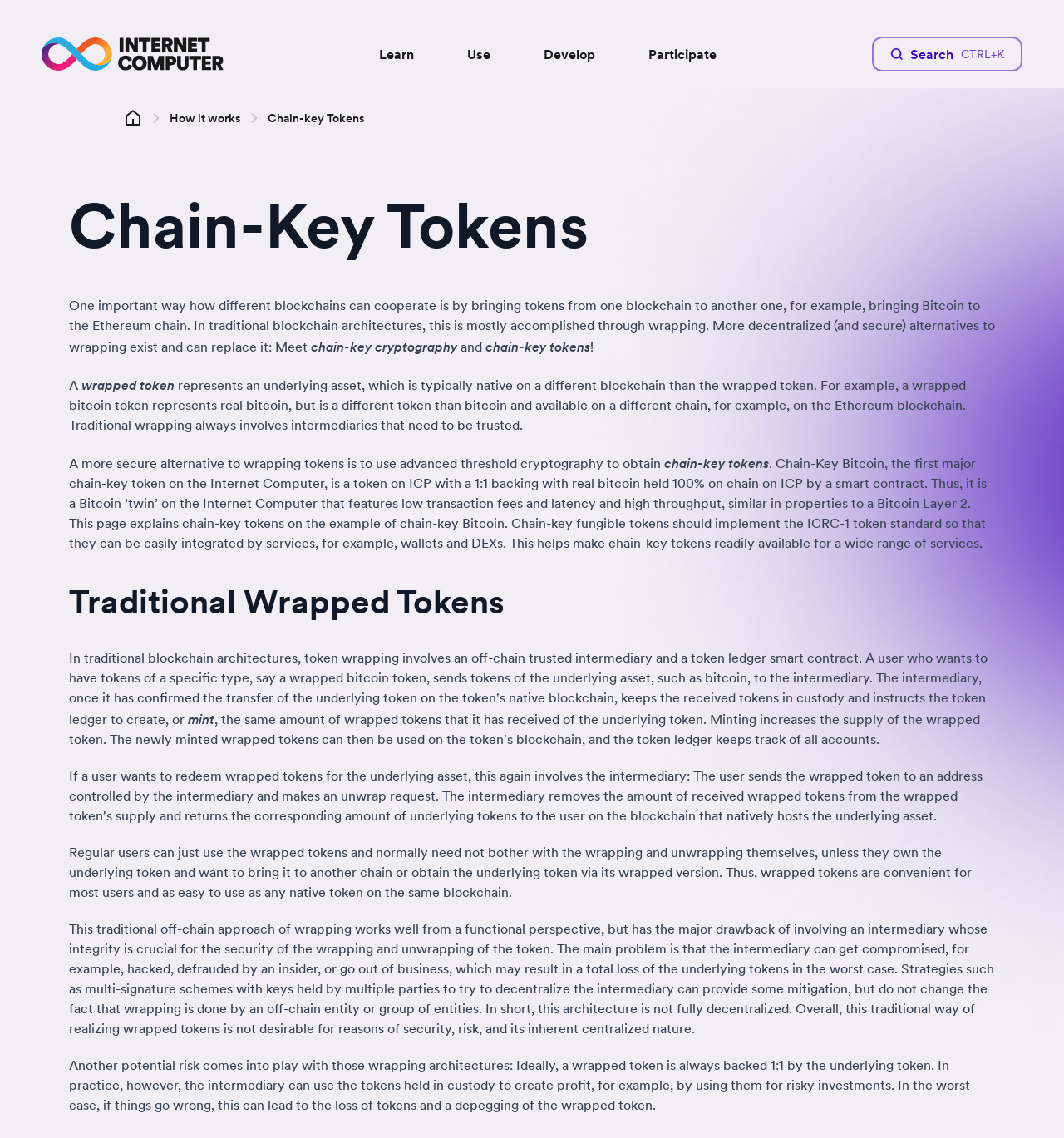Predict the bounding box of the UI element that fits this description: "How it works".

[0.16, 0.096, 0.227, 0.112]